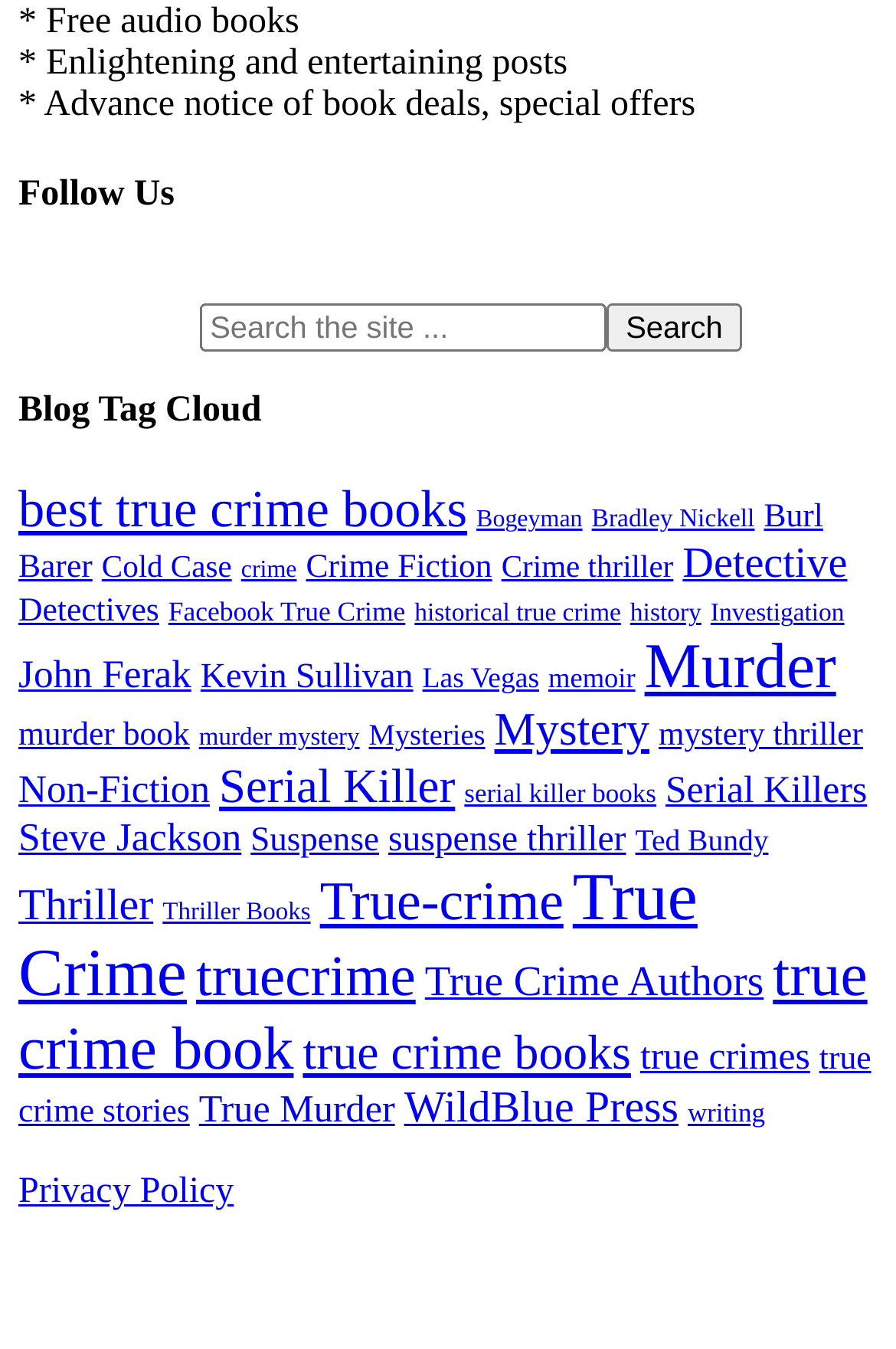Given the element description: "Serial Killers", predict the bounding box coordinates of the UI element it refers to, using four float numbers between 0 and 1, i.e., [left, top, right, bottom].

[0.743, 0.57, 0.968, 0.602]